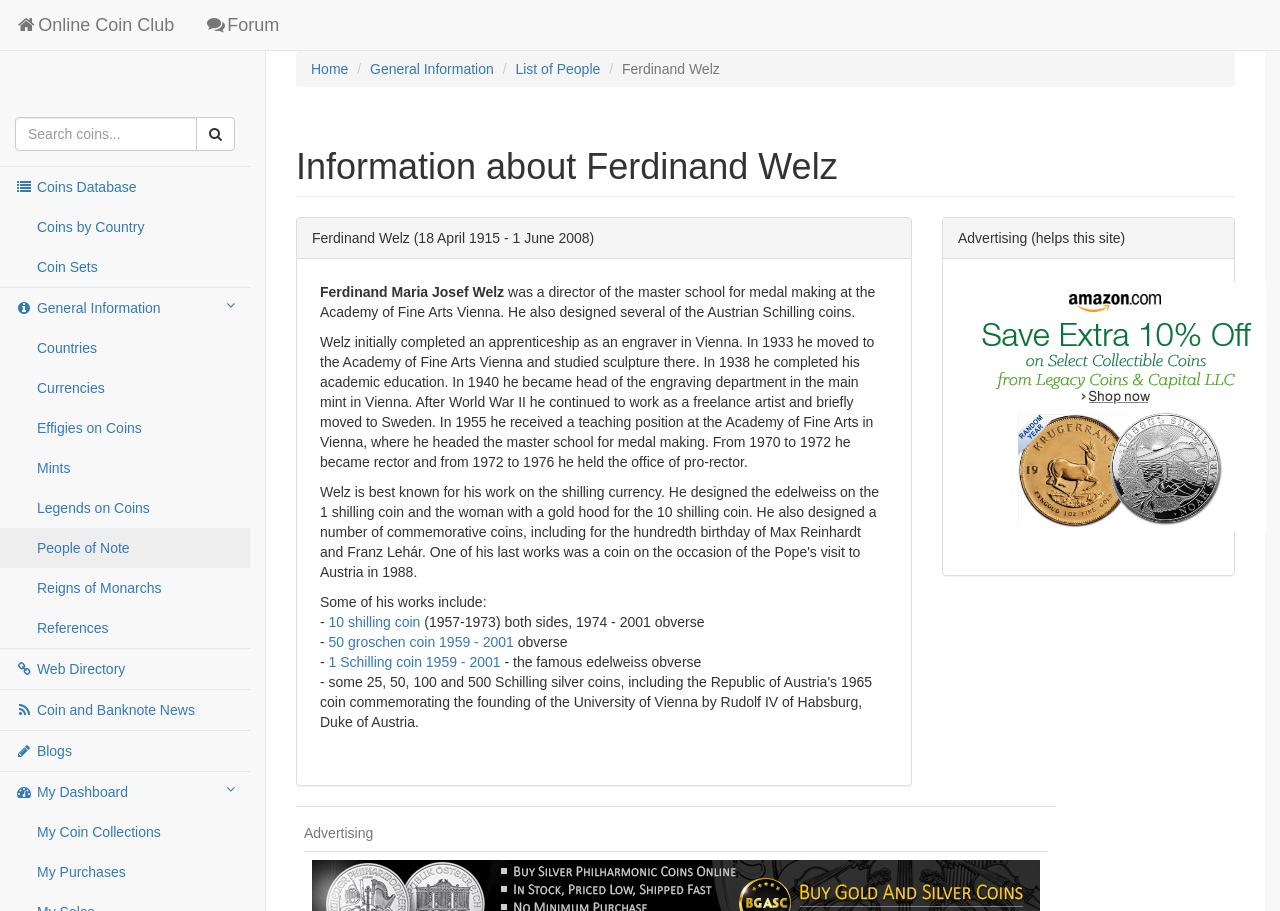Please provide a detailed answer to the question below based on the screenshot: 
What is the name of the coin with an edelweiss design?

According to the webpage, Ferdinand Welz designed the 1 Schilling coin with an edelweiss design, which is mentioned in the text as one of his notable works.